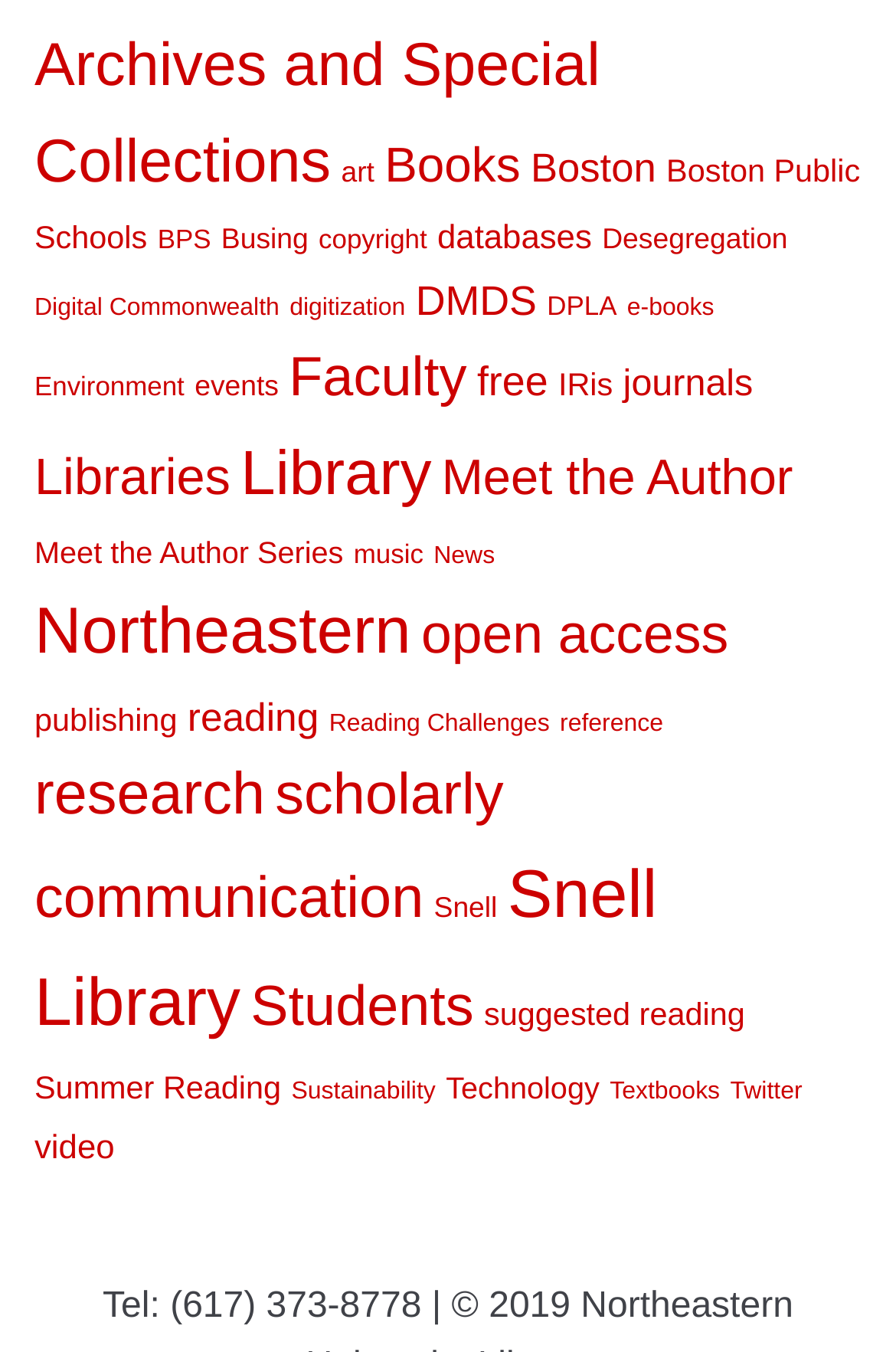Based on the element description: "Archives and Special Collections", identify the bounding box coordinates for this UI element. The coordinates must be four float numbers between 0 and 1, listed as [left, top, right, bottom].

[0.038, 0.022, 0.67, 0.145]